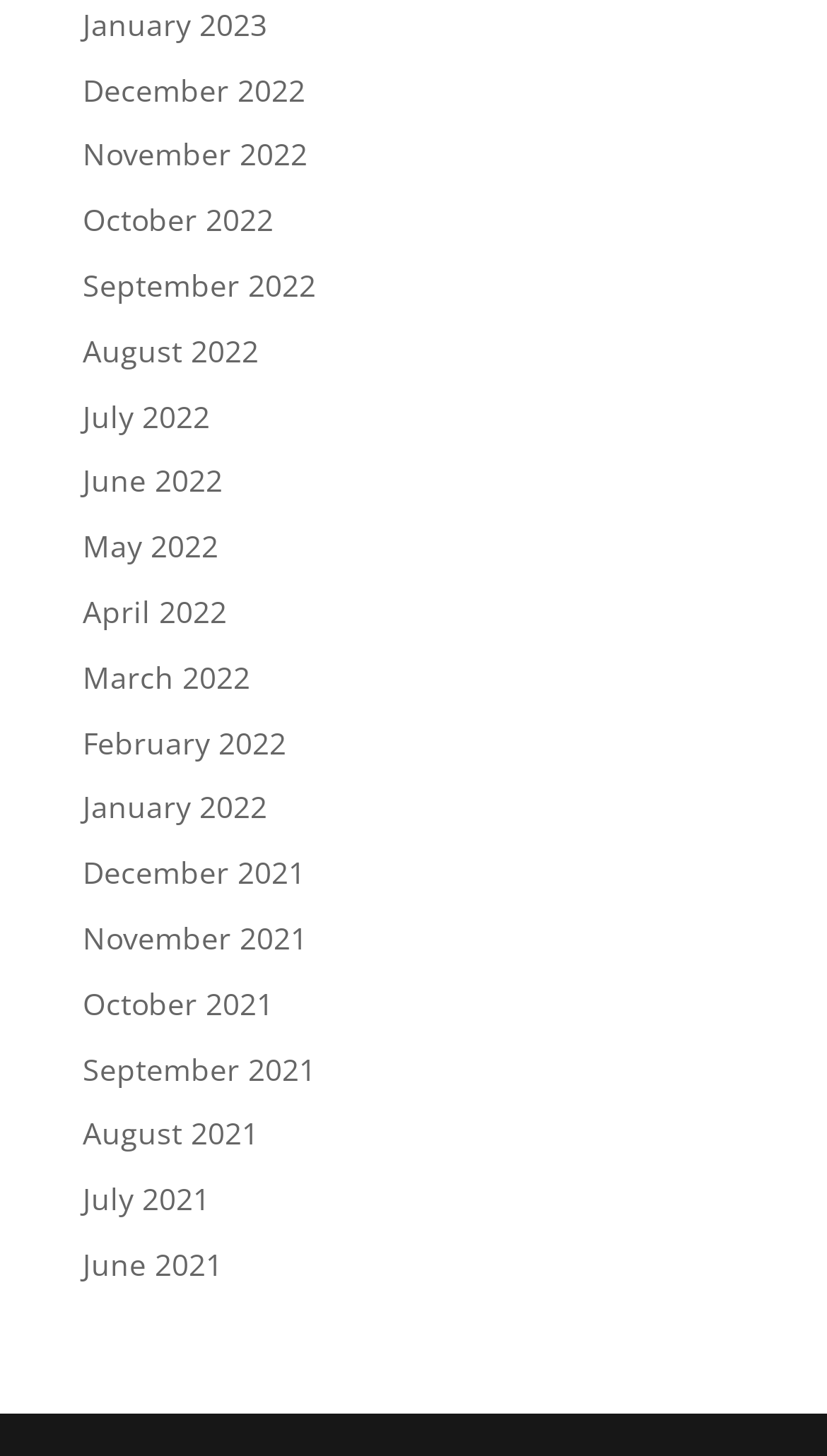Specify the bounding box coordinates of the element's region that should be clicked to achieve the following instruction: "check October 2022". The bounding box coordinates consist of four float numbers between 0 and 1, in the format [left, top, right, bottom].

[0.1, 0.137, 0.331, 0.165]